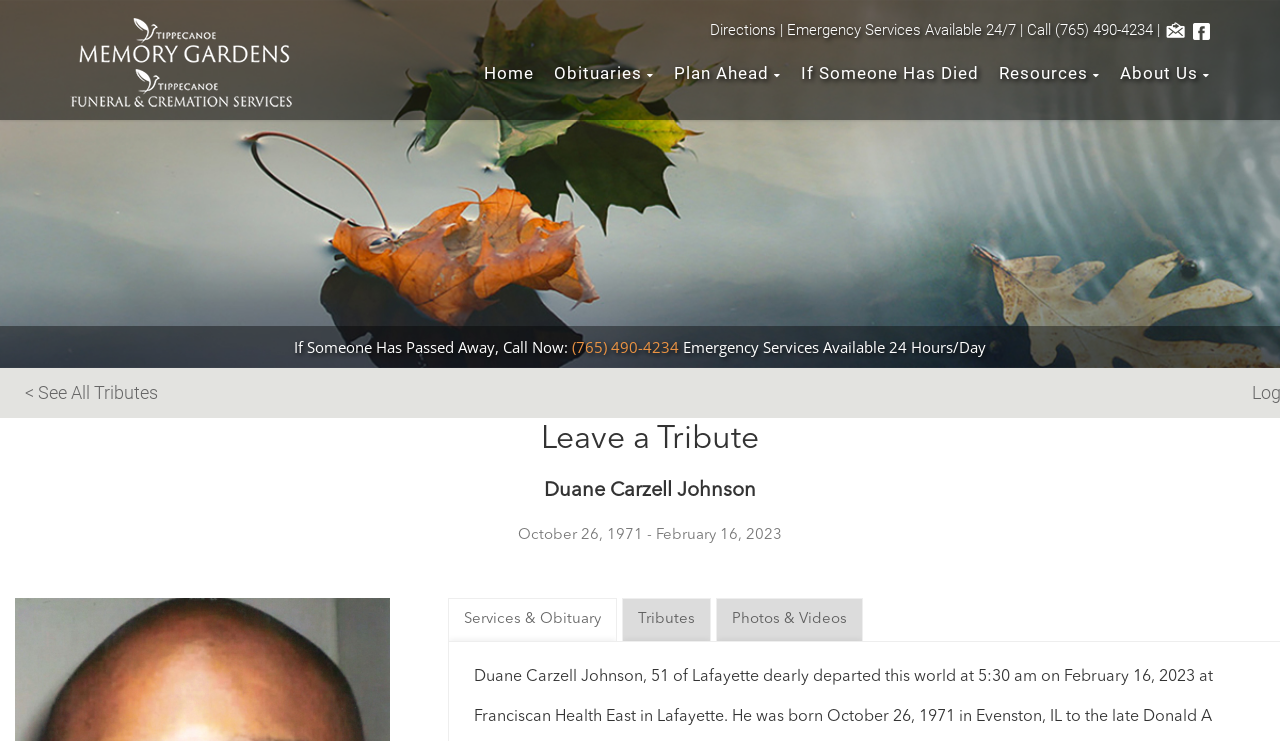What is the phone number for emergency services?
Using the visual information from the image, give a one-word or short-phrase answer.

(765) 490-4234